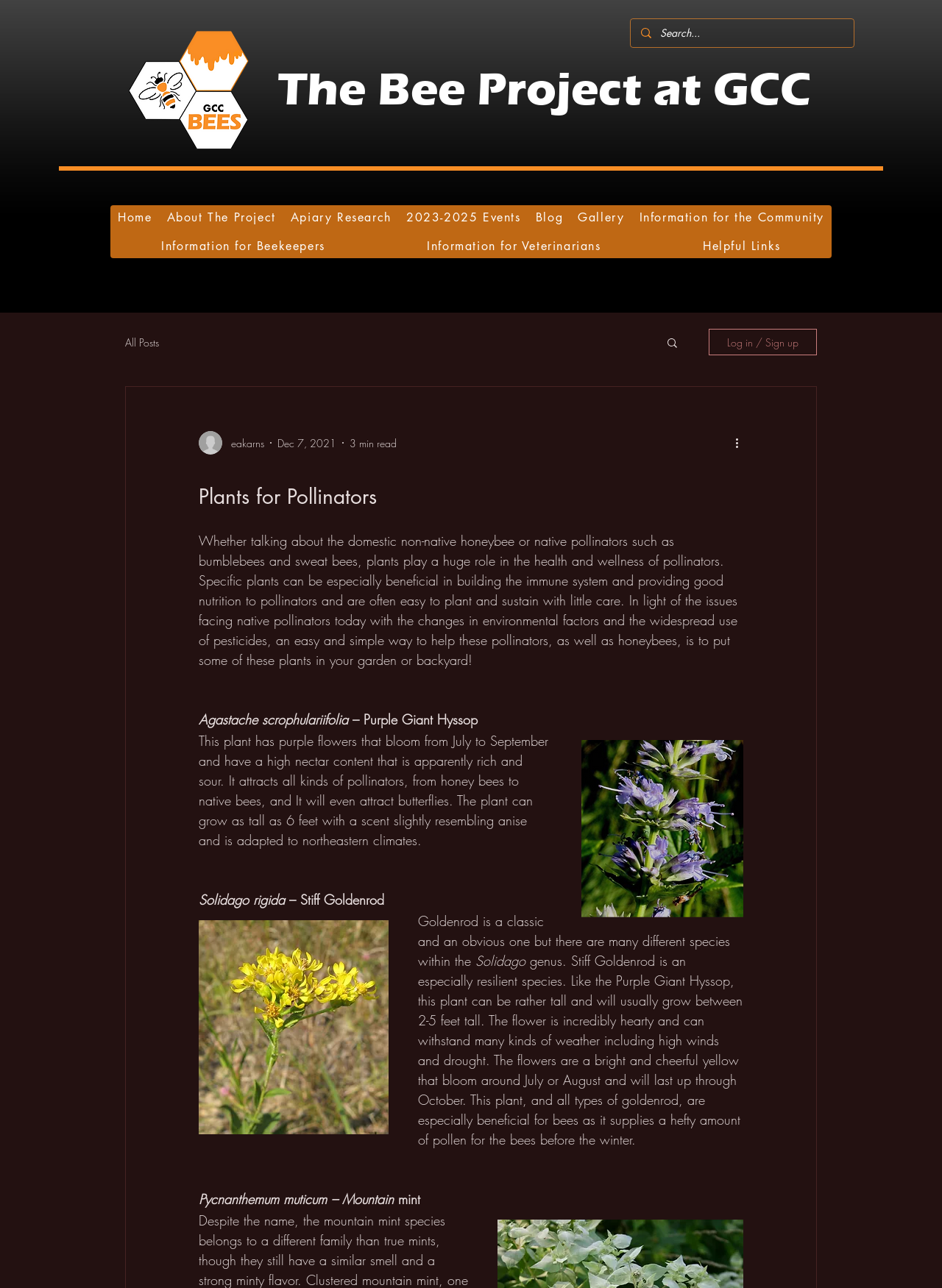Identify the bounding box for the described UI element: "Home".

[0.117, 0.159, 0.169, 0.178]